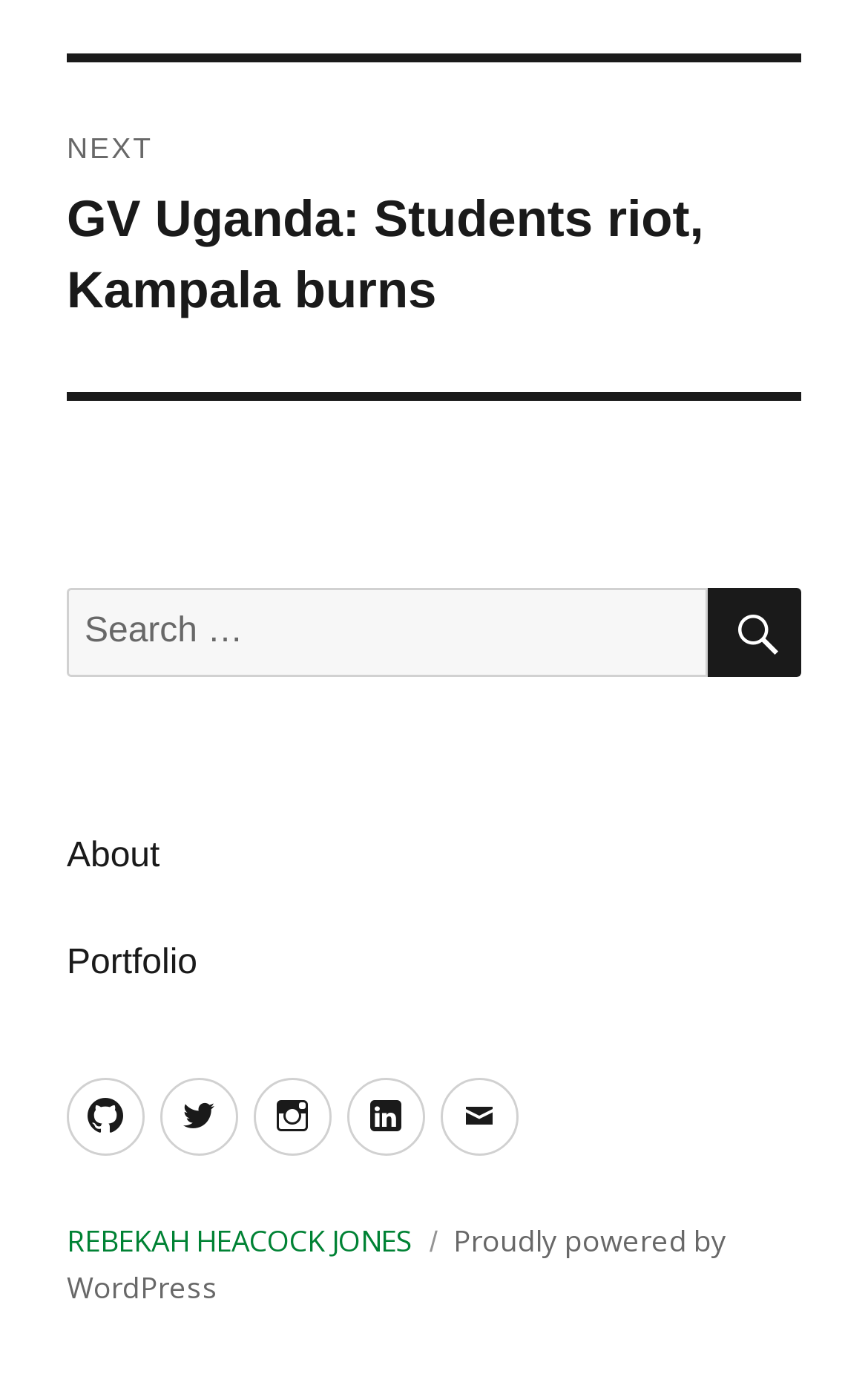Please find the bounding box coordinates of the element that must be clicked to perform the given instruction: "Go to the next post". The coordinates should be four float numbers from 0 to 1, i.e., [left, top, right, bottom].

[0.077, 0.046, 0.923, 0.286]